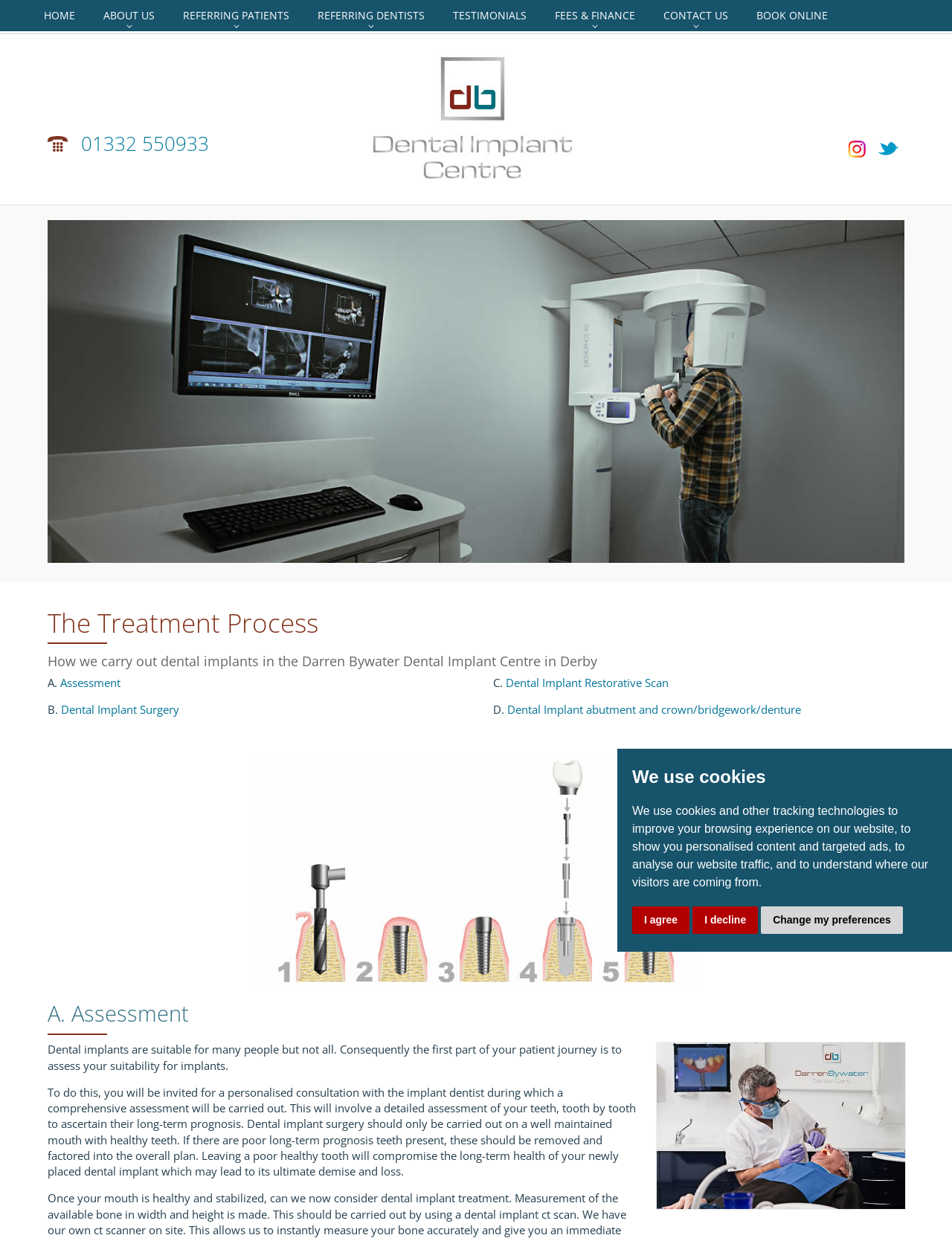Please determine the bounding box coordinates of the element to click on in order to accomplish the following task: "Click the HOME link". Ensure the coordinates are four float numbers ranging from 0 to 1, i.e., [left, top, right, bottom].

[0.031, 0.003, 0.094, 0.022]